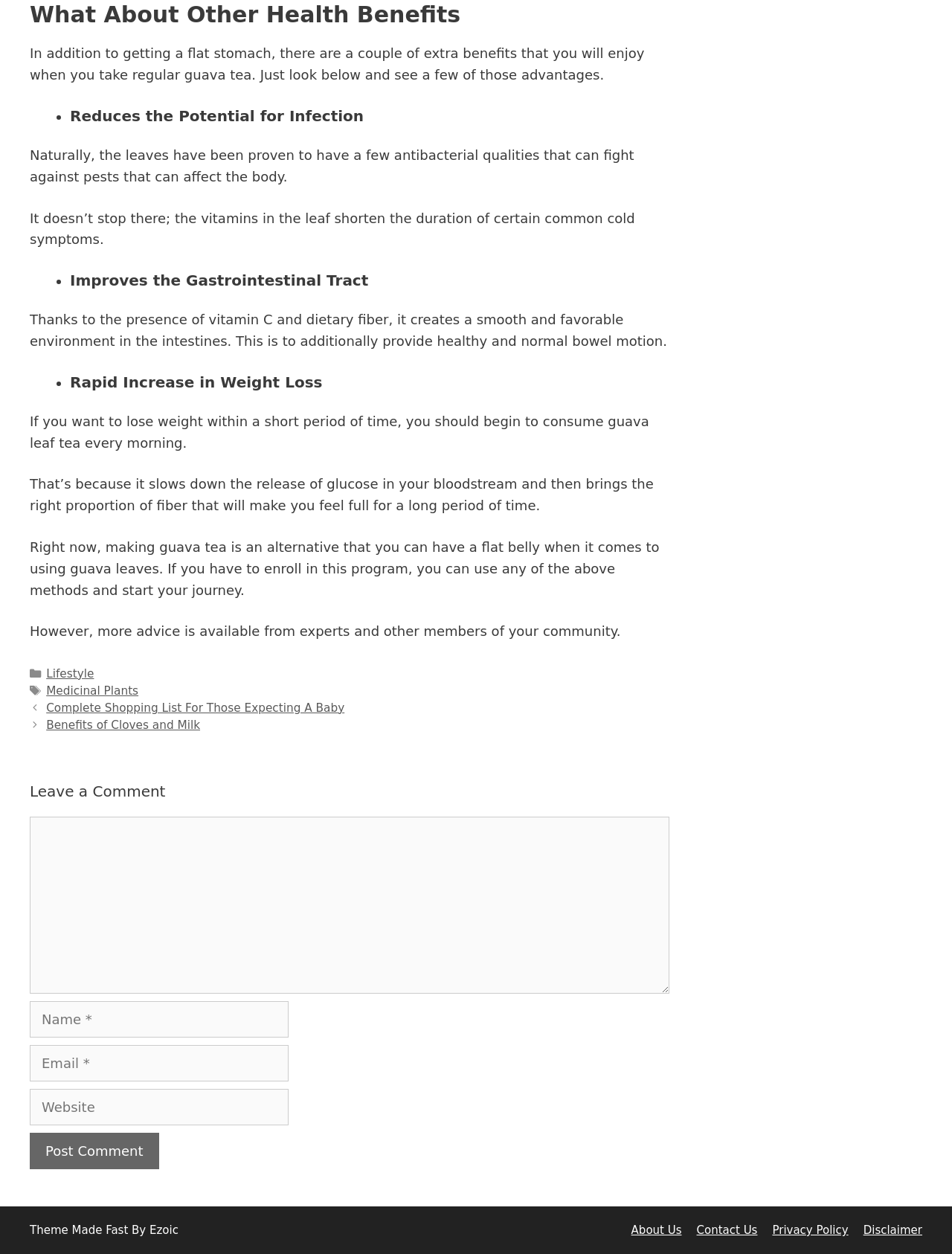What are the benefits of guava tea?
Carefully analyze the image and provide a thorough answer to the question.

The webpage lists several benefits of guava tea, including reducing the potential for infection, improving the gastrointestinal tract, and rapid increase in weight loss. These benefits are mentioned in the headings and static text elements on the webpage.